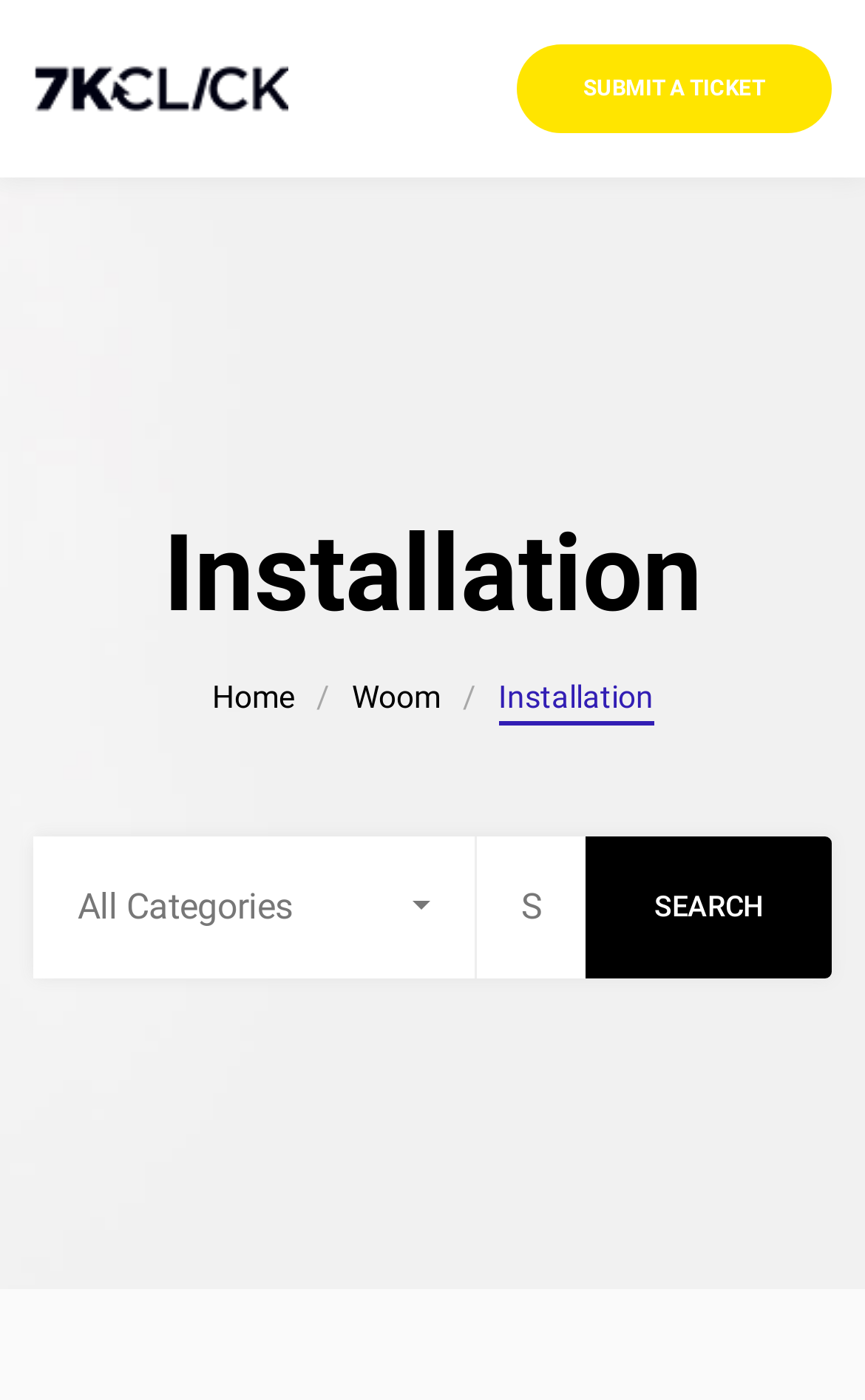Mark the bounding box of the element that matches the following description: "Call".

None